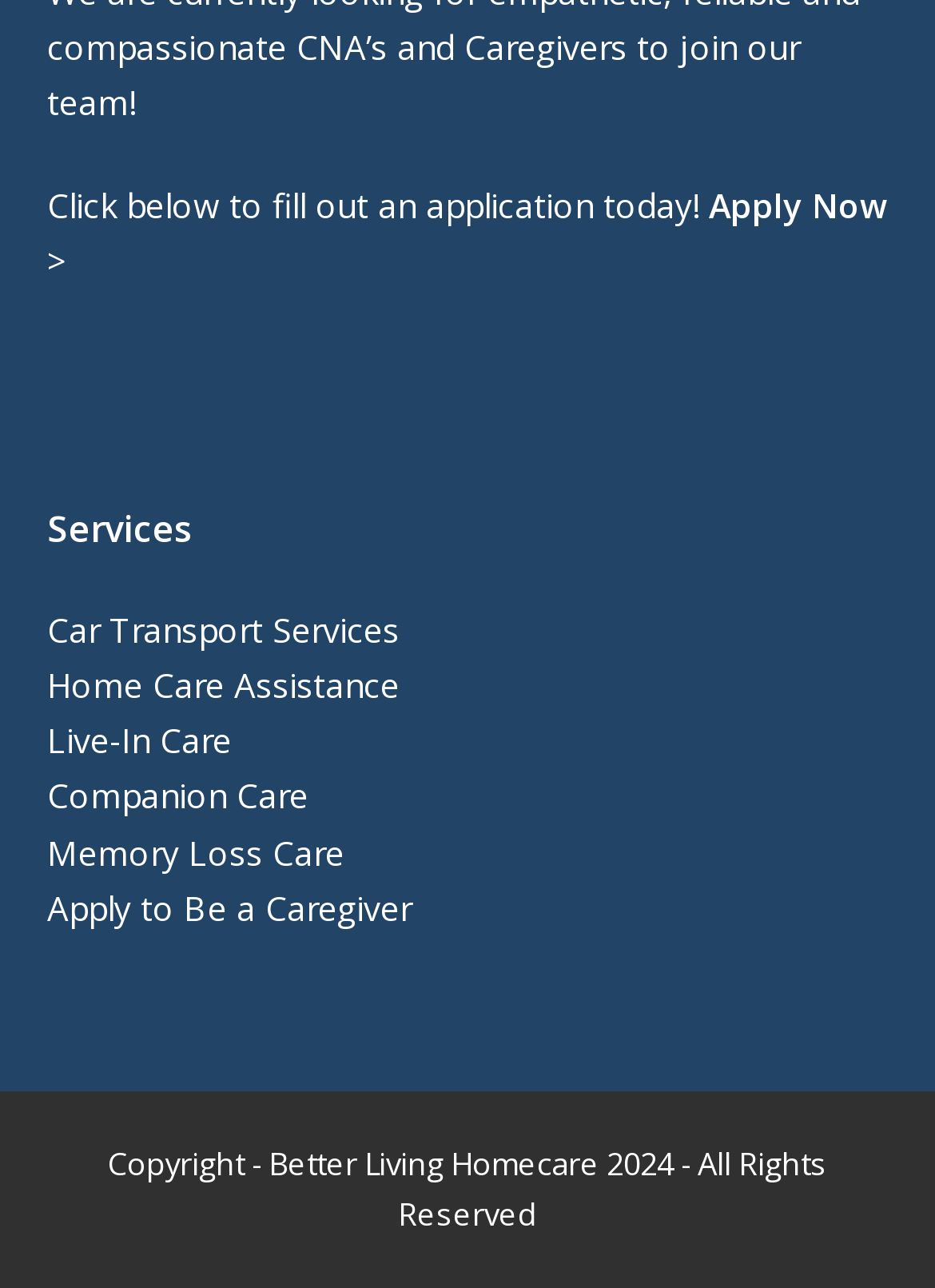Please specify the bounding box coordinates of the clickable region to carry out the following instruction: "Read 'ABOUT US'". The coordinates should be four float numbers between 0 and 1, in the format [left, top, right, bottom].

None